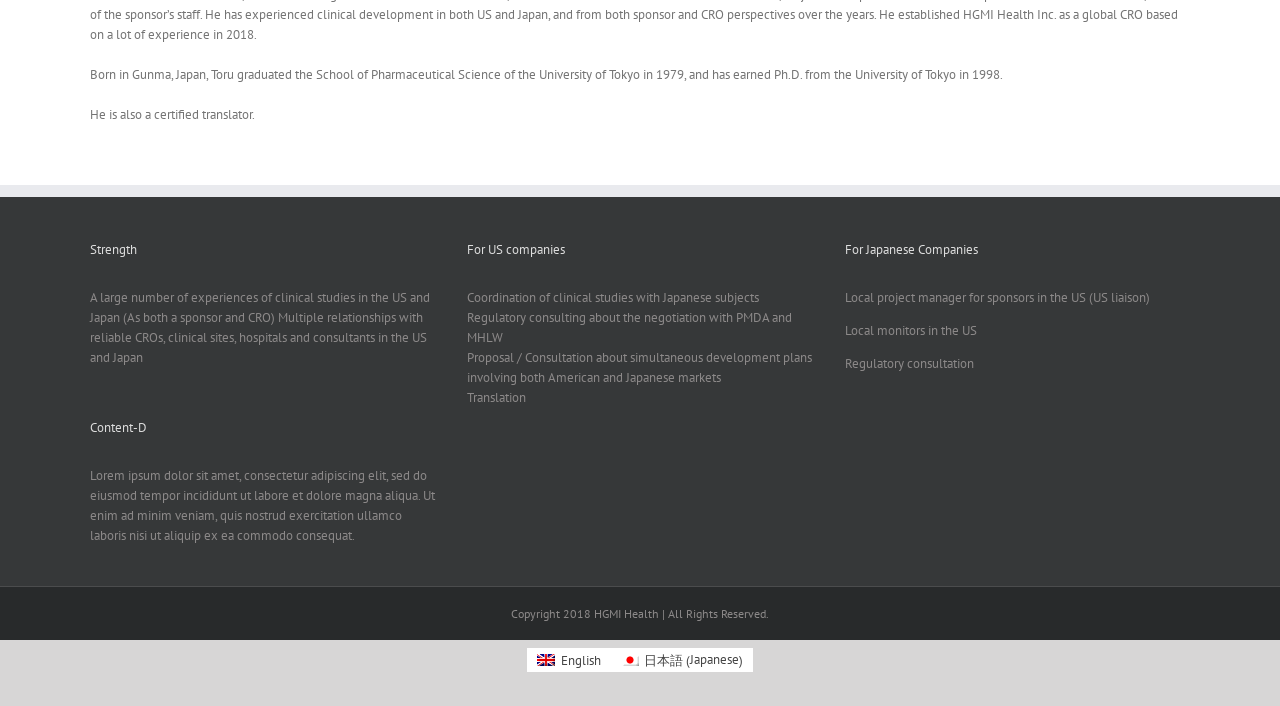Please predict the bounding box coordinates (top-left x, top-left y, bottom-right x, bottom-right y) for the UI element in the screenshot that fits the description: ₦5,000.00 – Purchase

None